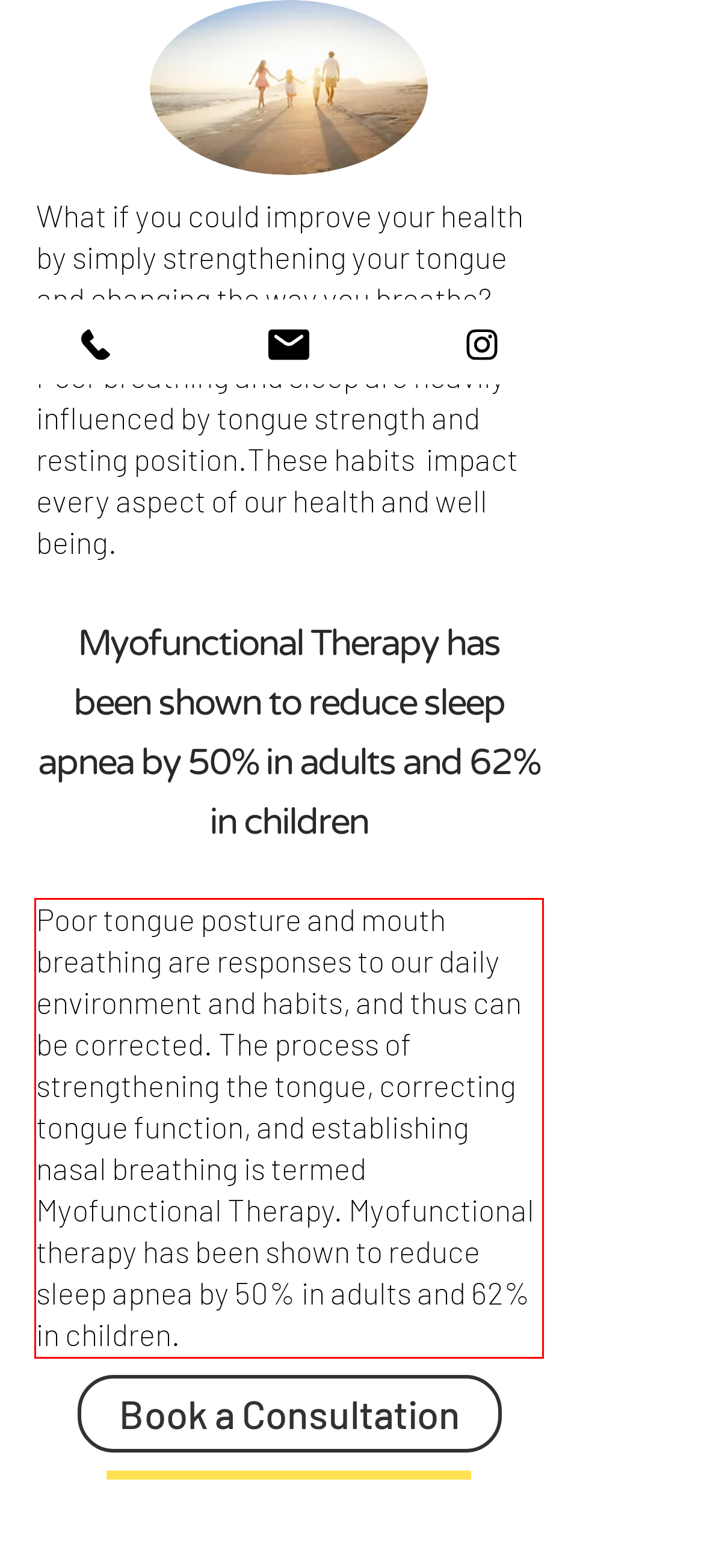Identify and extract the text within the red rectangle in the screenshot of the webpage.

Poor tongue posture and mouth breathing are responses to our daily environment and habits, and thus can be corrected. The process of strengthening the tongue, correcting tongue function, and establishing nasal breathing is termed Myofunctional Therapy. Myofunctional therapy has been shown to reduce sleep apnea by 50% in adults and 62% in children.